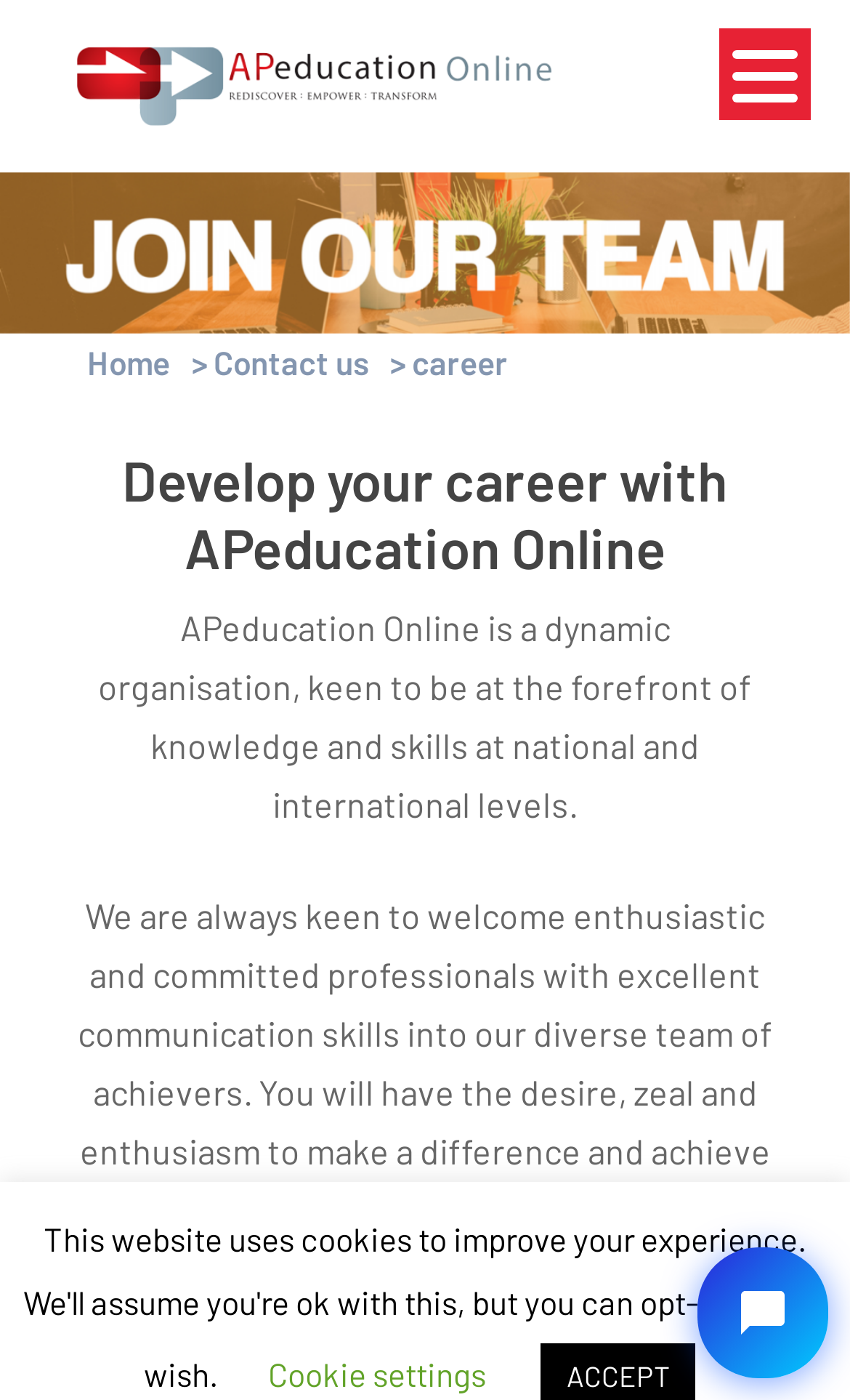Give a short answer to this question using one word or a phrase:
What is the tone of the organization's description?

Professional and enthusiastic